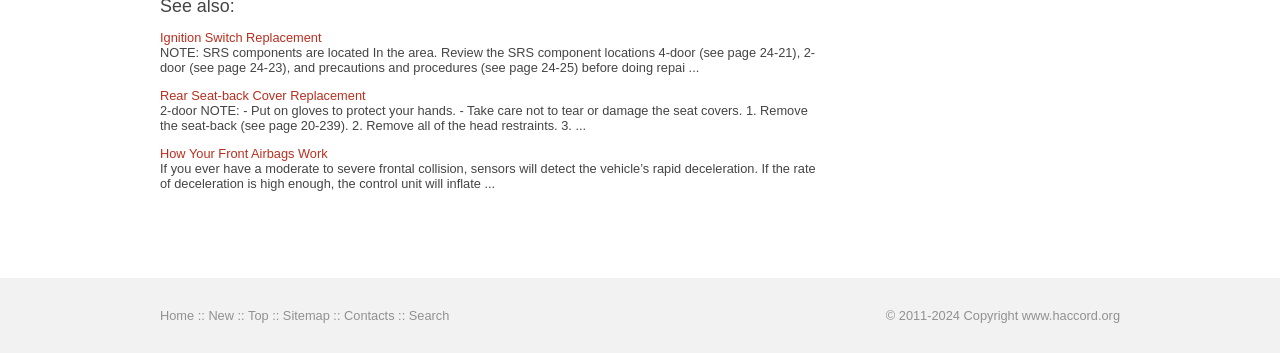Find the bounding box coordinates for the UI element whose description is: "Derek Pearsall Fund". The coordinates should be four float numbers between 0 and 1, in the format [left, top, right, bottom].

None